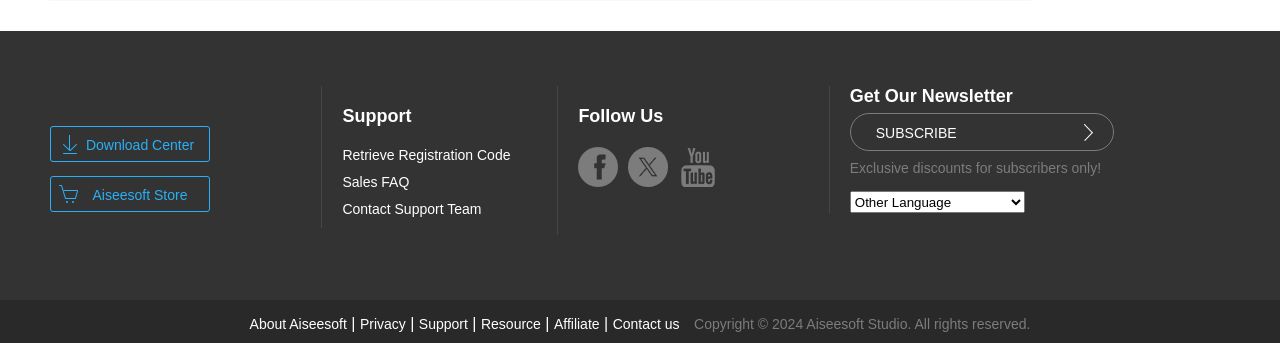Provide a one-word or short-phrase response to the question:
How many social media links are there?

3